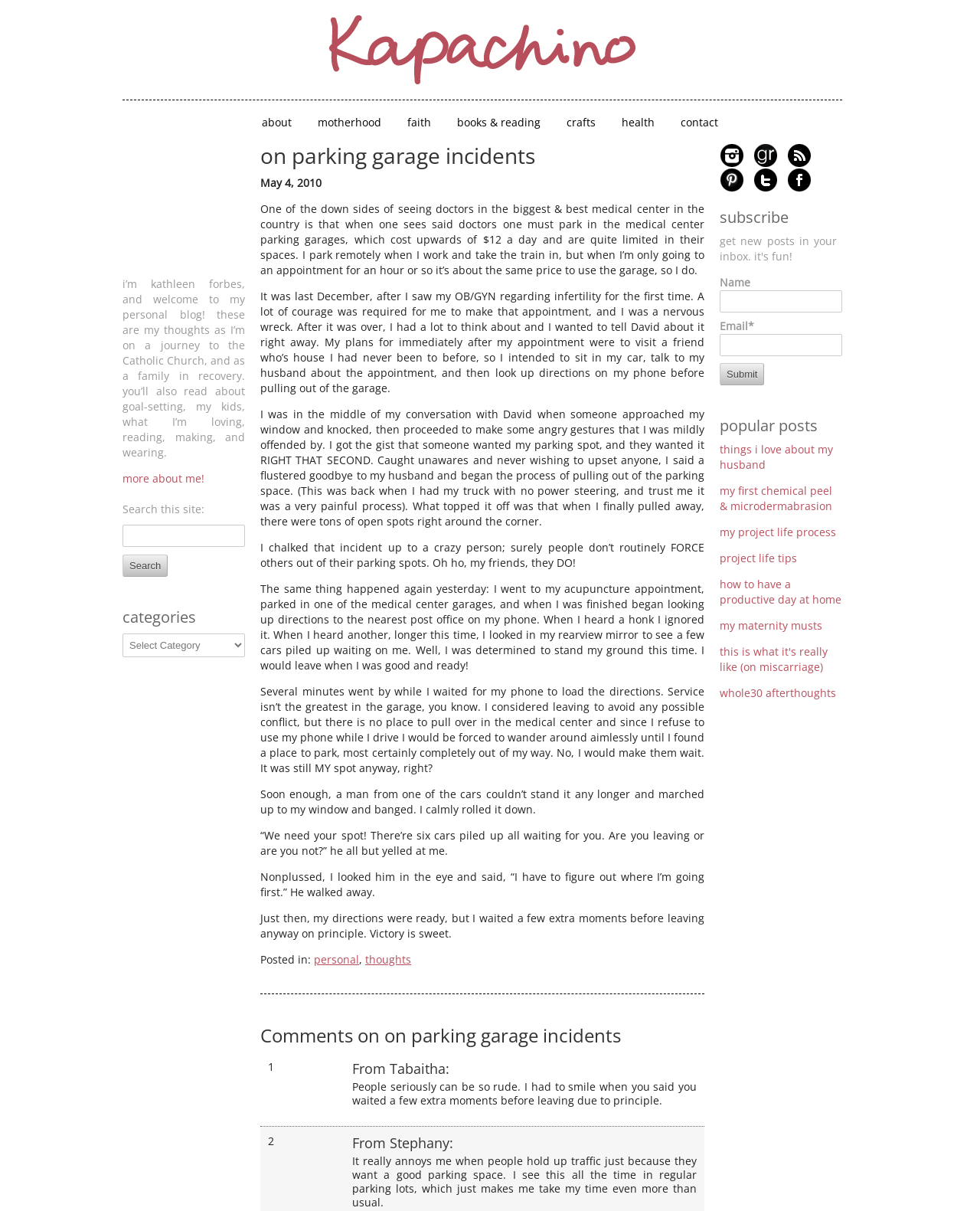Please give a succinct answer to the question in one word or phrase:
What is the author's name?

Kathleen Forbes